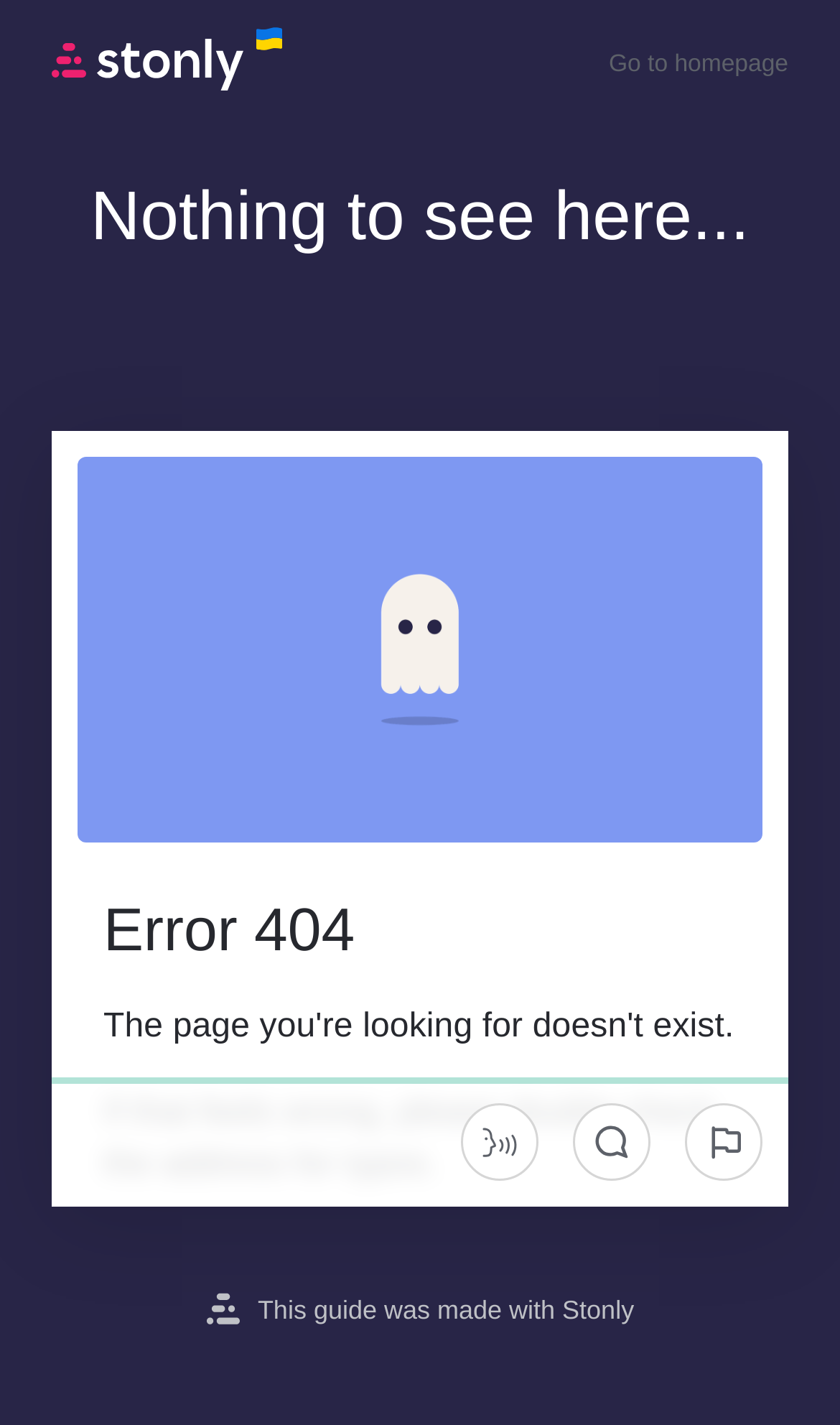What is the text on the top-left link?
Can you give a detailed and elaborate answer to the question?

The top-left link has an image but no OCR text, indicating that it's a logo or an icon without any accompanying text.